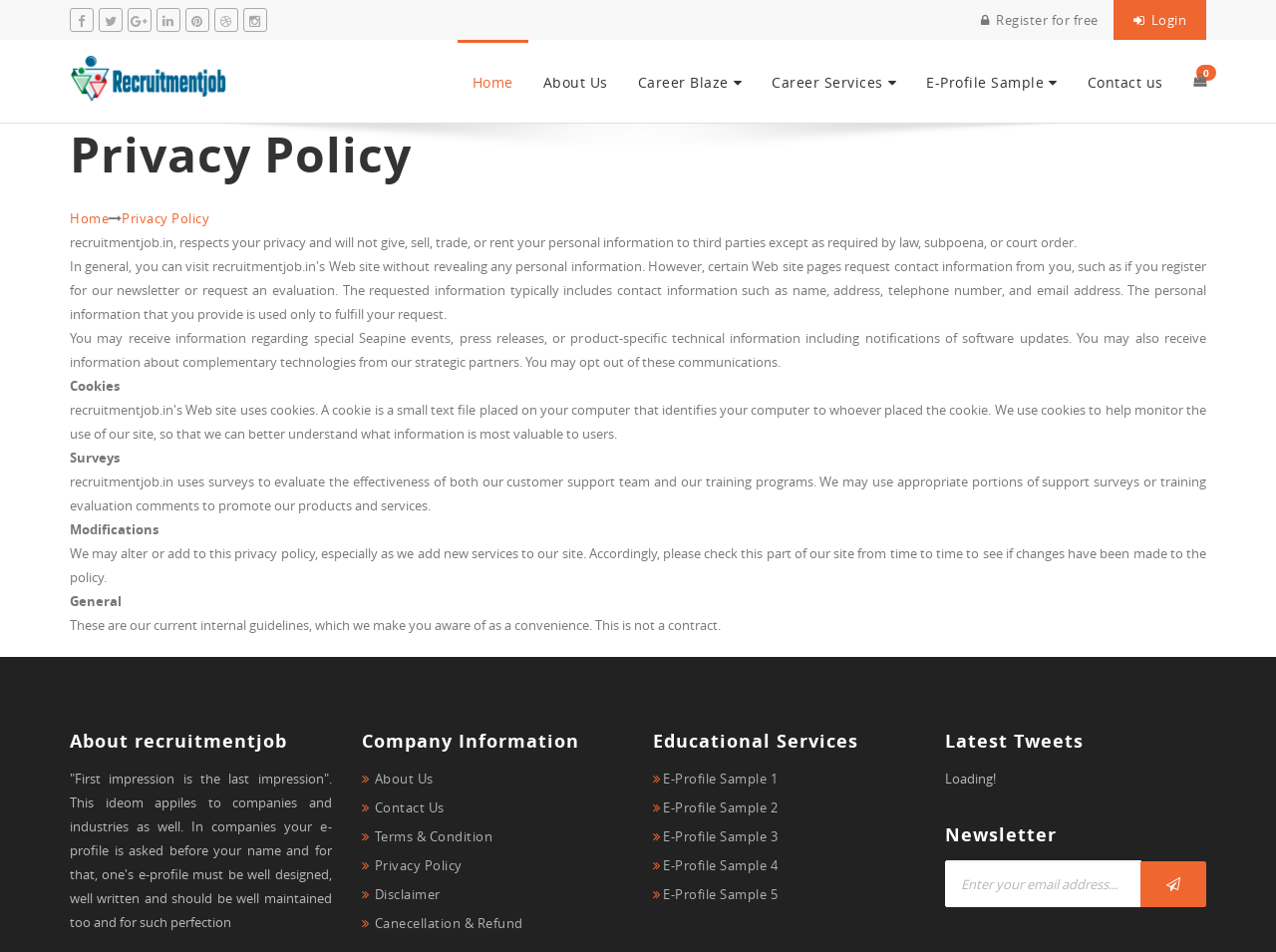What is the purpose of the 'Surveys' section?
Provide a detailed answer to the question, using the image to inform your response.

The 'Surveys' section is used to evaluate the effectiveness of the customer support team and training programs. The website uses surveys to gather feedback from users, which helps them to improve their services and provide better support to their customers.